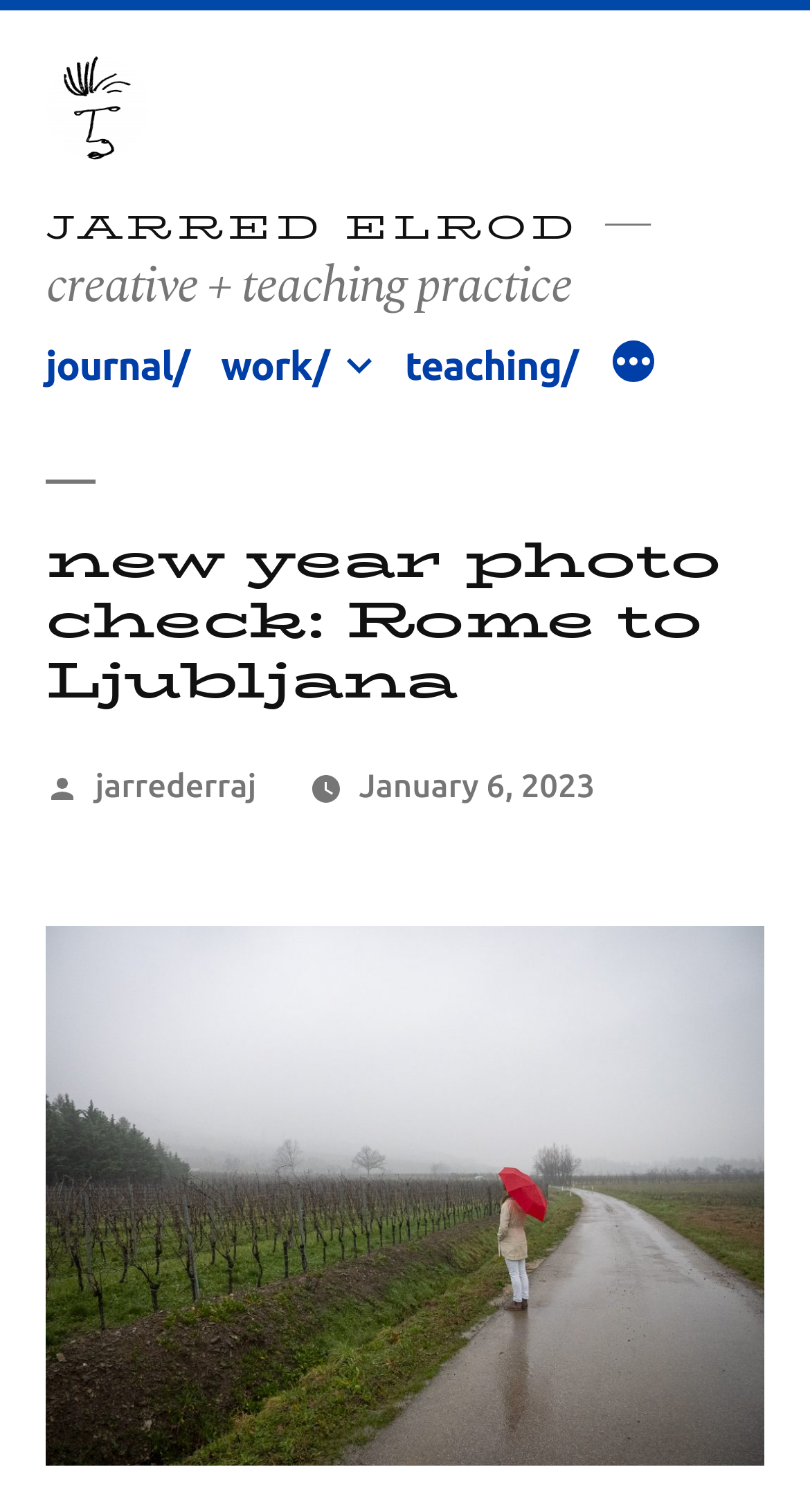Extract the bounding box coordinates for the HTML element that matches this description: "work/". The coordinates should be four float numbers between 0 and 1, i.e., [left, top, right, bottom].

[0.273, 0.227, 0.406, 0.257]